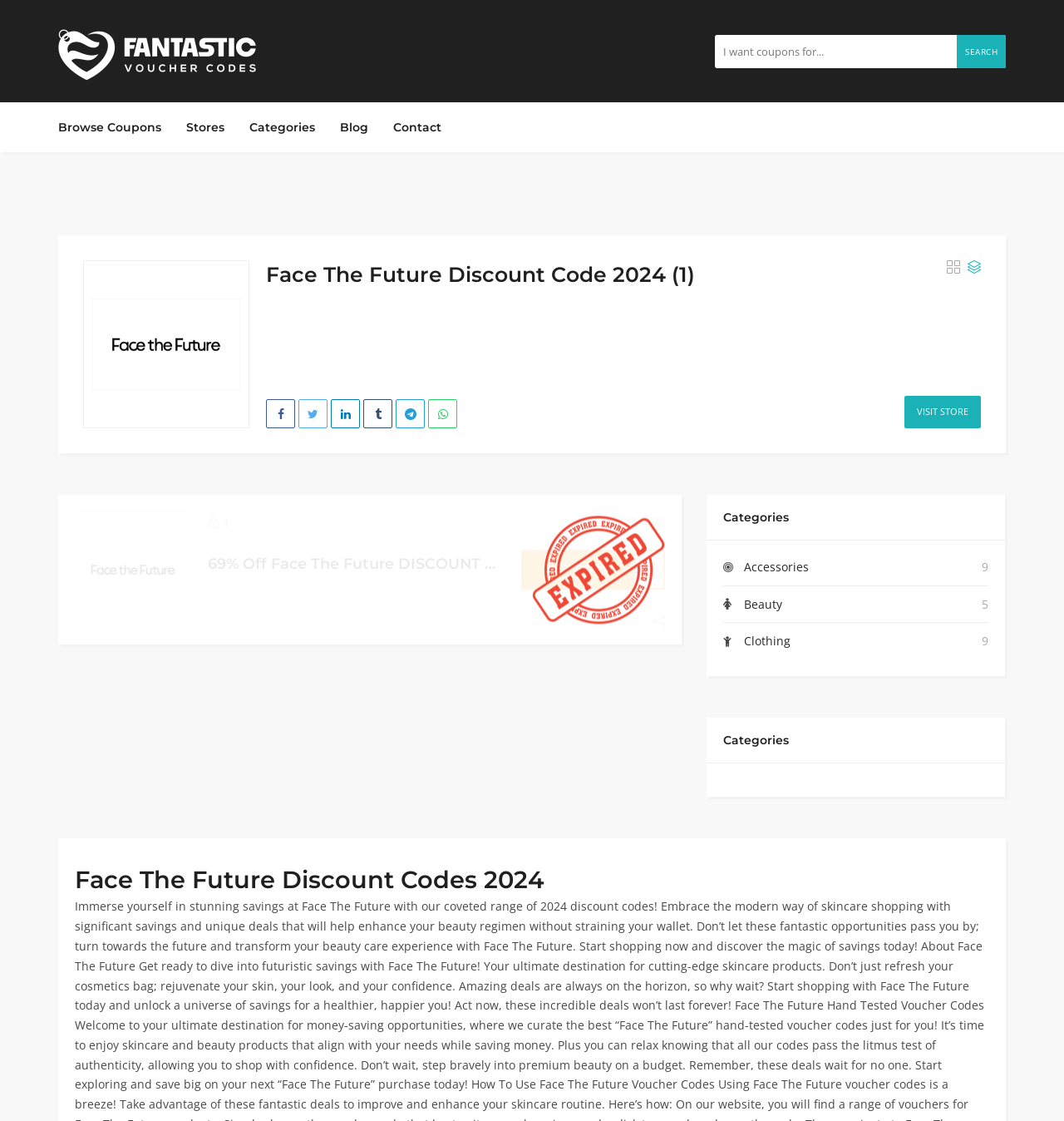Can you find and provide the title of the webpage?

Face The Future Discount Code 2024 (1)